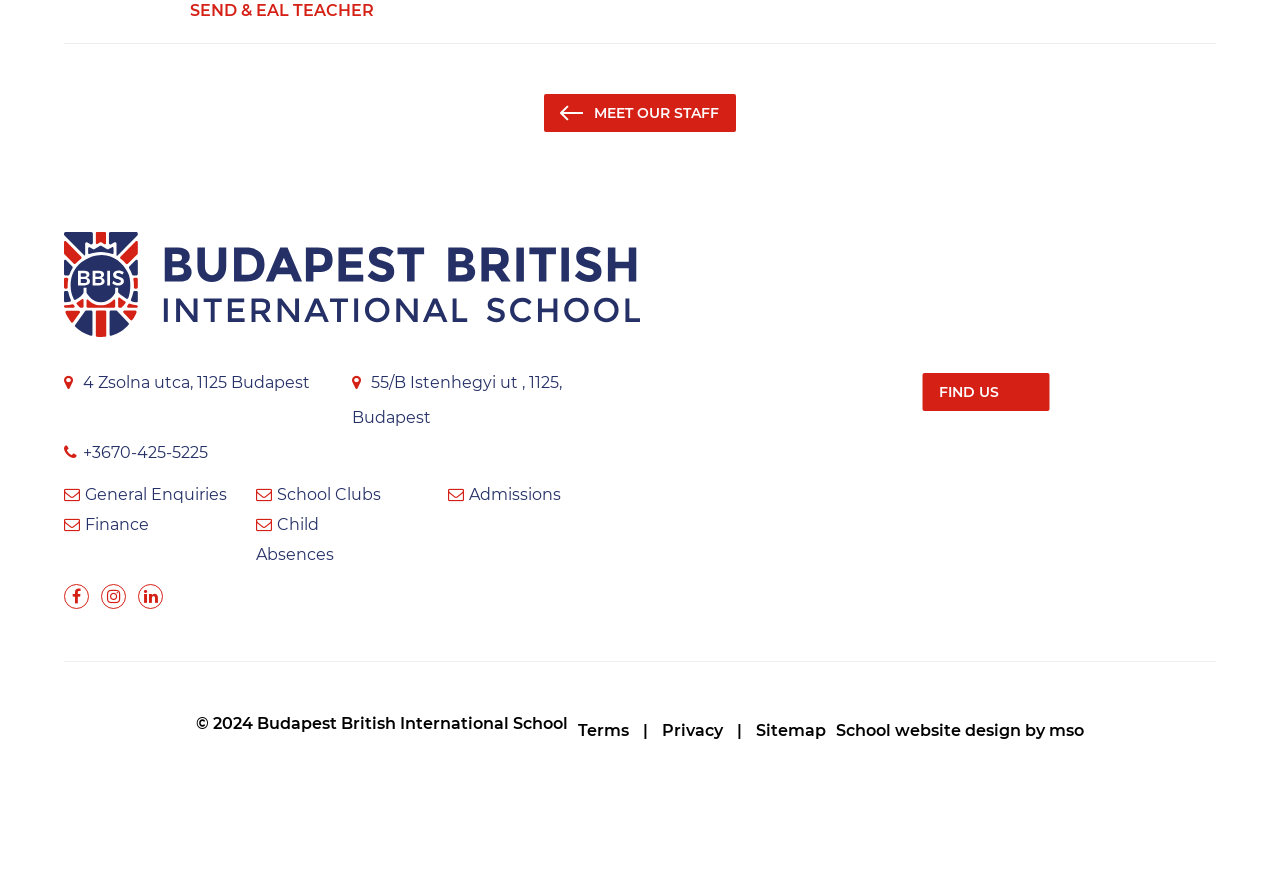Given the description Net Worth Archives, predict the bounding box coordinates of the UI element. Ensure the coordinates are in the format (top-left x, top-left y, bottom-right x, bottom-right y) and all values are between 0 and 1.

None